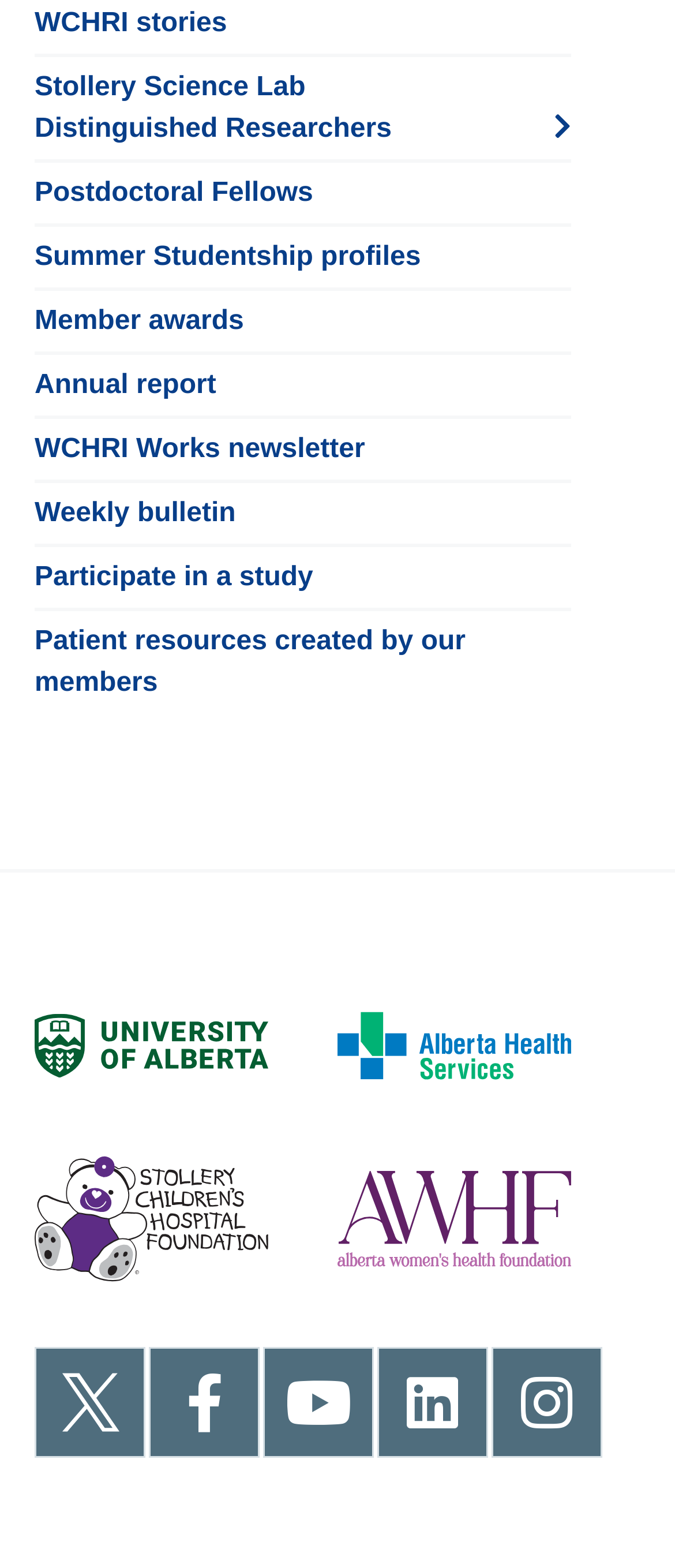Given the description Participate in a study, predict the bounding box coordinates of the UI element. Ensure the coordinates are in the format (top-left x, top-left y, bottom-right x, bottom-right y) and all values are between 0 and 1.

[0.051, 0.349, 0.846, 0.388]